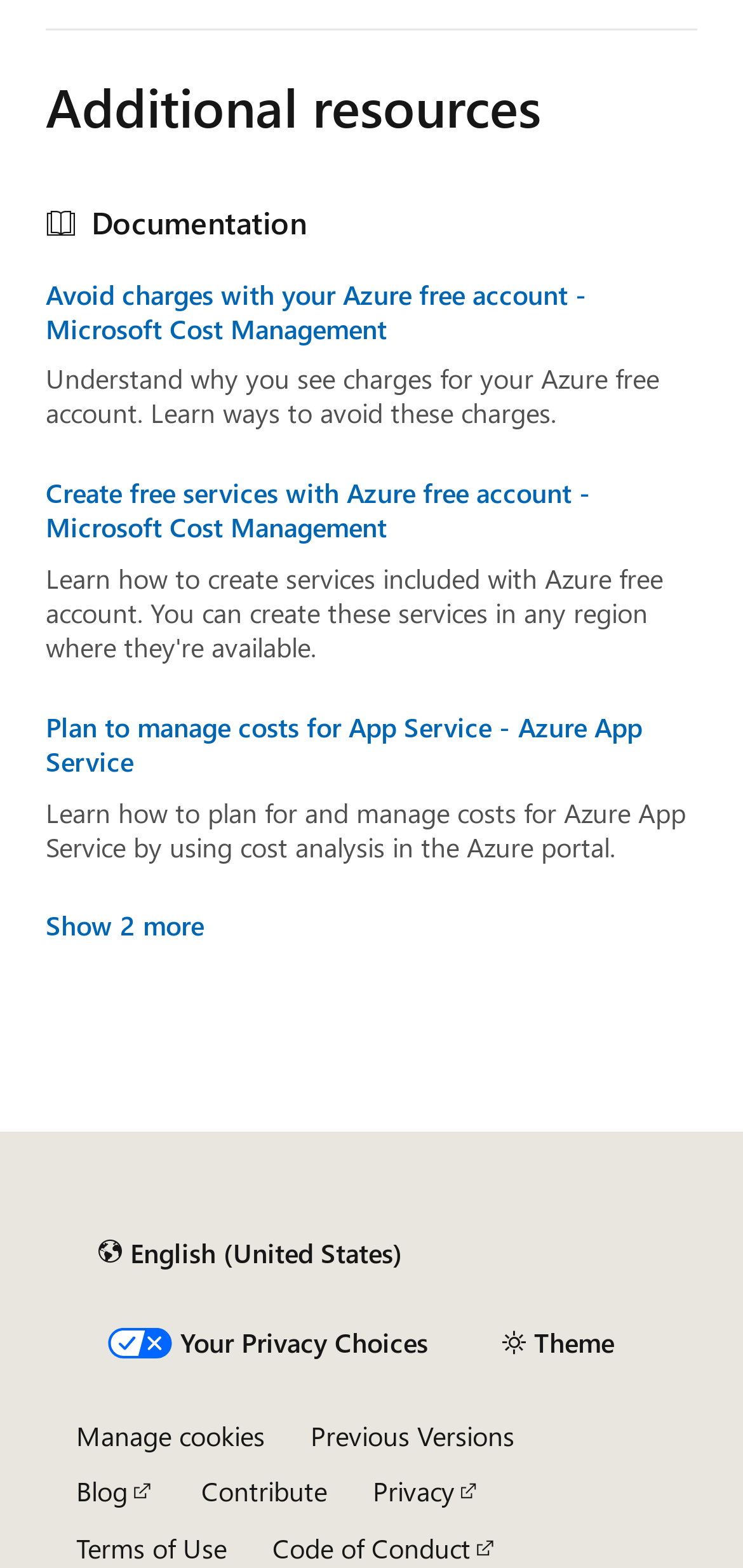What is the topic of the link 'Avoid charges with your Azure free account'?
Using the image as a reference, give a one-word or short phrase answer.

Avoiding Azure free account charges